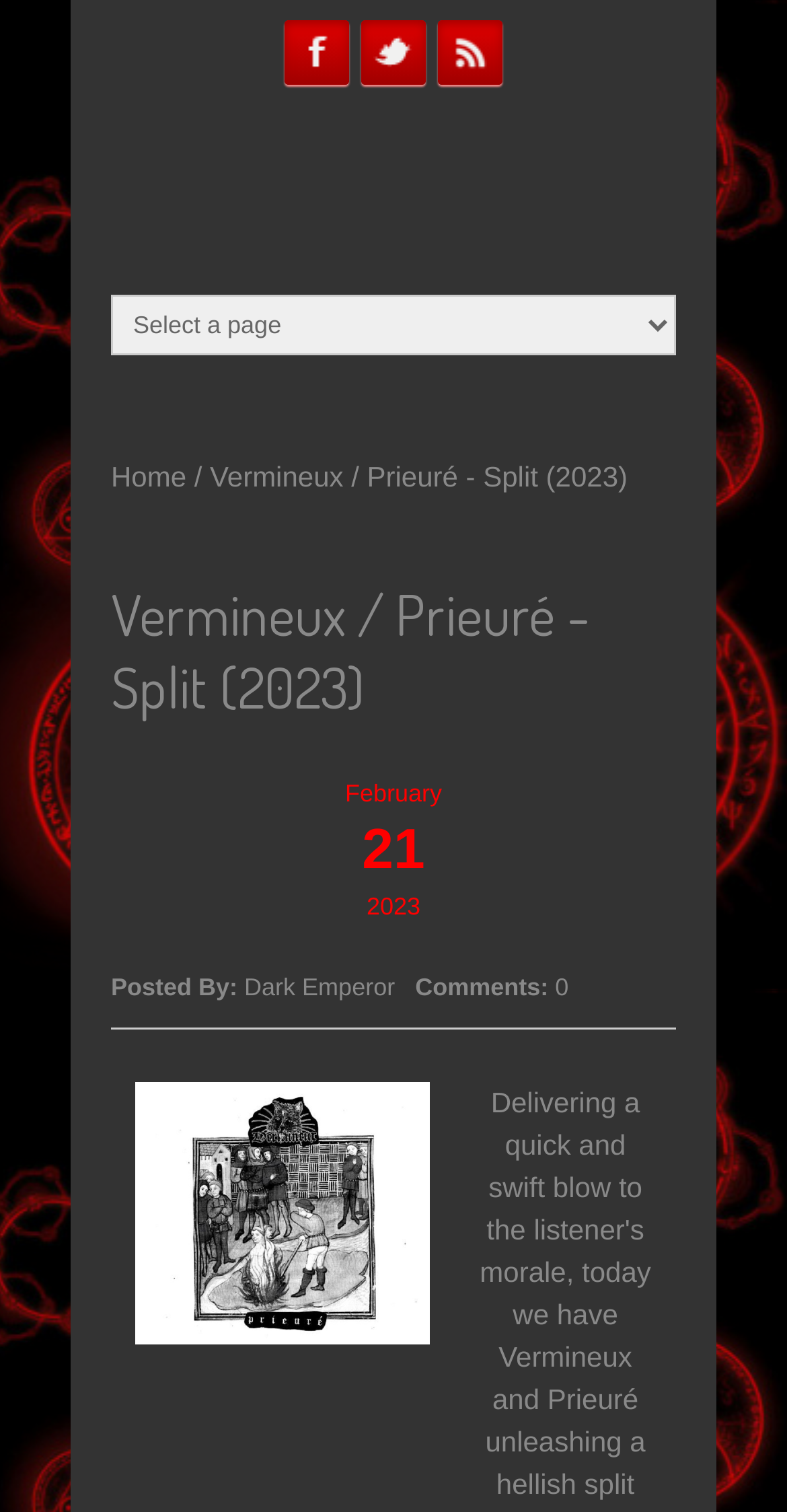What is the shape of the image?
Provide a fully detailed and comprehensive answer to the question.

I found the shape of the image by looking at its bounding box coordinates, which are [0.172, 0.715, 0.547, 0.889]. The coordinates form a rectangular shape.